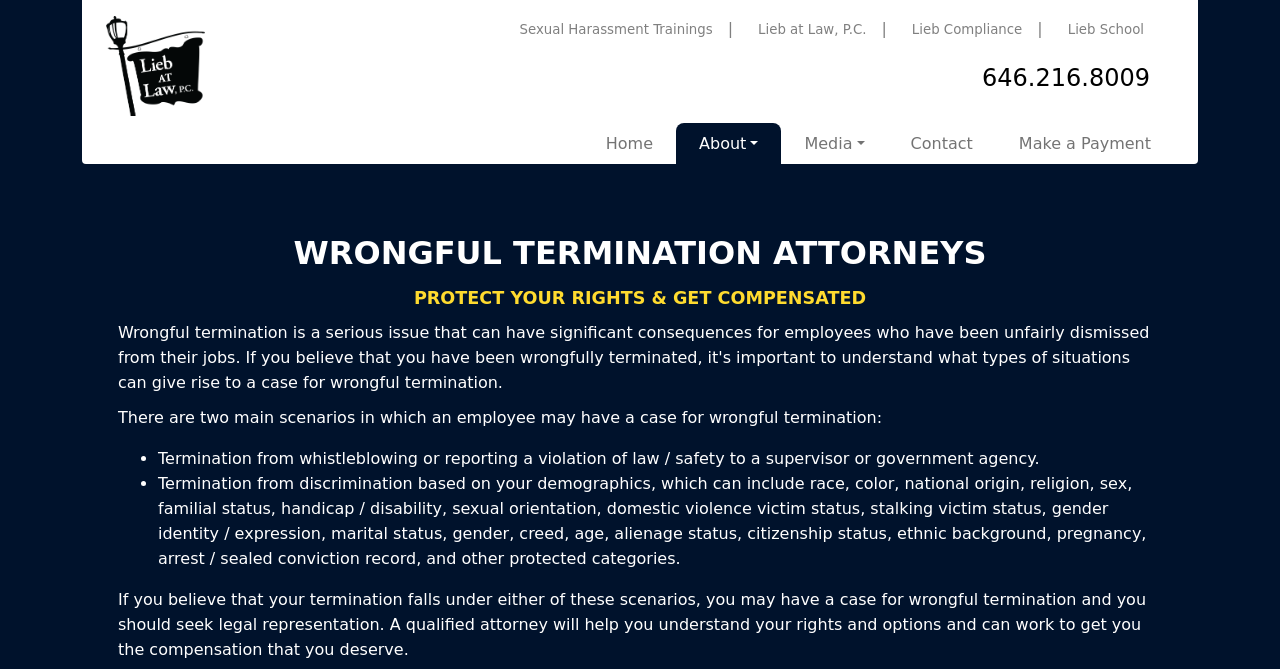Based on the visual content of the image, answer the question thoroughly: What is the phone number to contact?

The phone number is displayed on the webpage as a link, which can be used to contact the law firm.